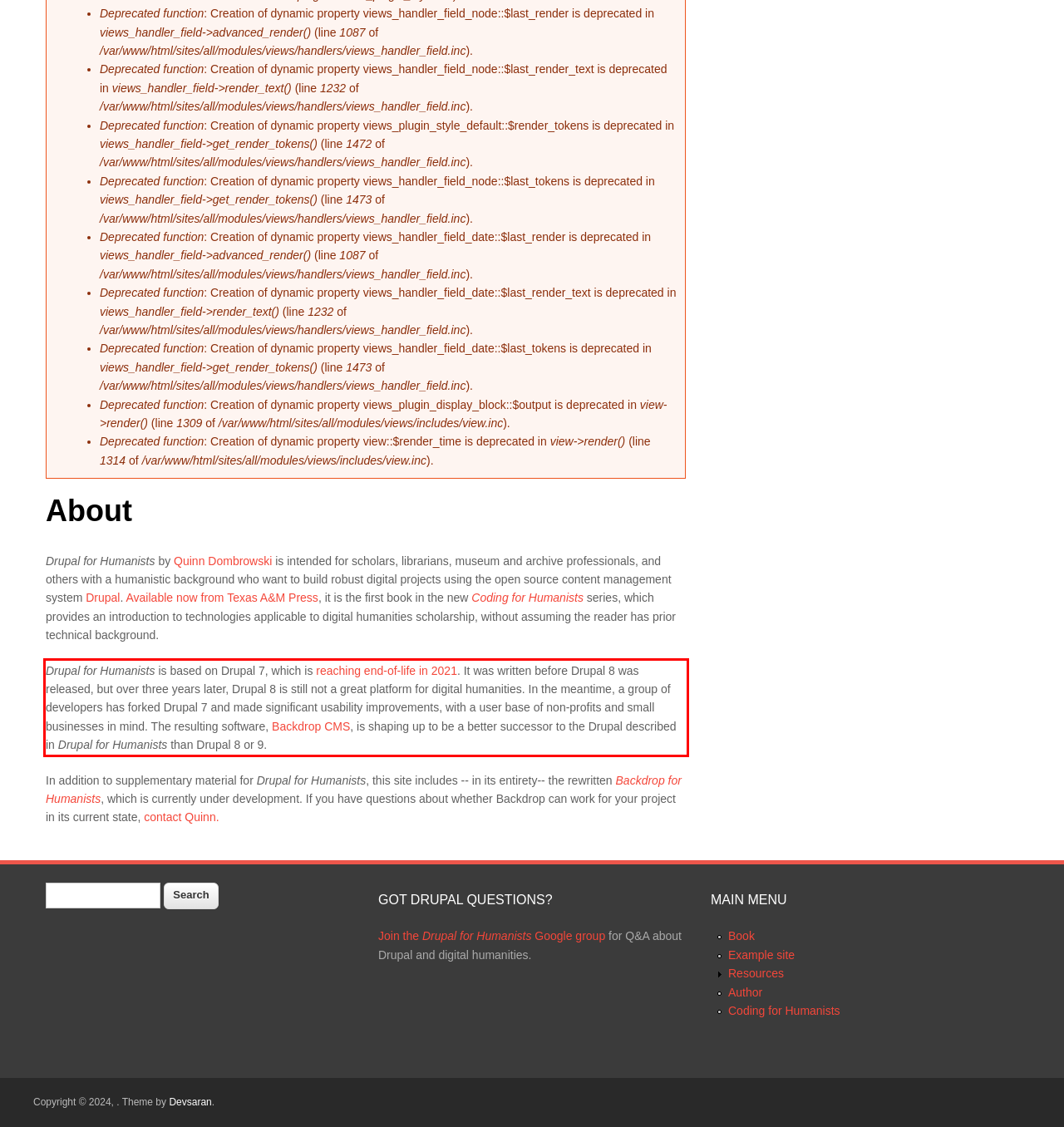Given a webpage screenshot with a red bounding box, perform OCR to read and deliver the text enclosed by the red bounding box.

Drupal for Humanists is based on Drupal 7, which is reaching end-of-life in 2021. It was written before Drupal 8 was released, but over three years later, Drupal 8 is still not a great platform for digital humanities. In the meantime, a group of developers has forked Drupal 7 and made significant usability improvements, with a user base of non-profits and small businesses in mind. The resulting software, Backdrop CMS, is shaping up to be a better successor to the Drupal described in Drupal for Humanists than Drupal 8 or 9.